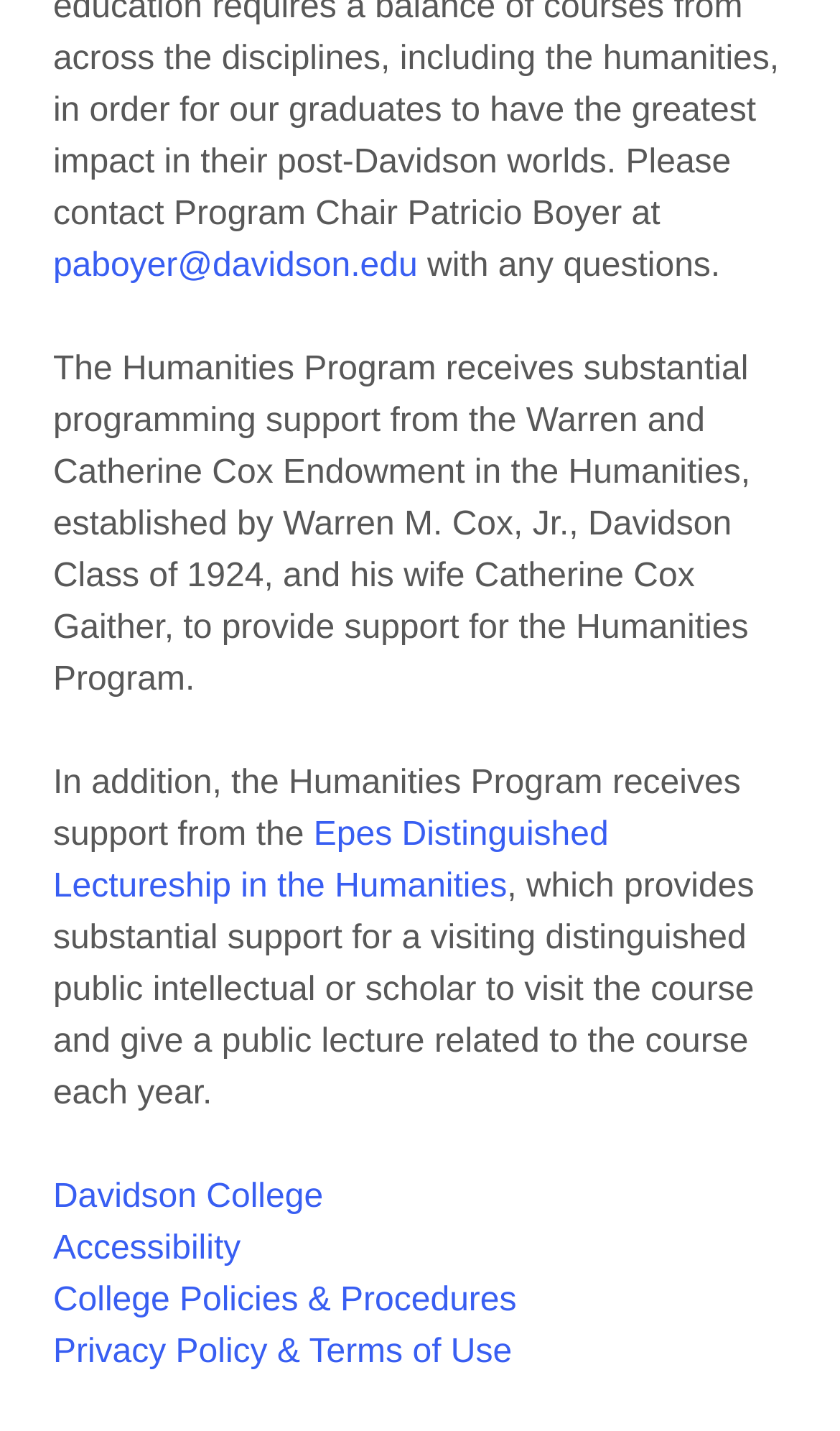Can you give a detailed response to the following question using the information from the image? What is the name of the endowment supporting the Humanities Program?

The name of the endowment is mentioned in the StaticText element, which describes the support provided to the Humanities Program. The text mentions 'the Warren and Catherine Cox Endowment in the Humanities' as the source of substantial programming support.